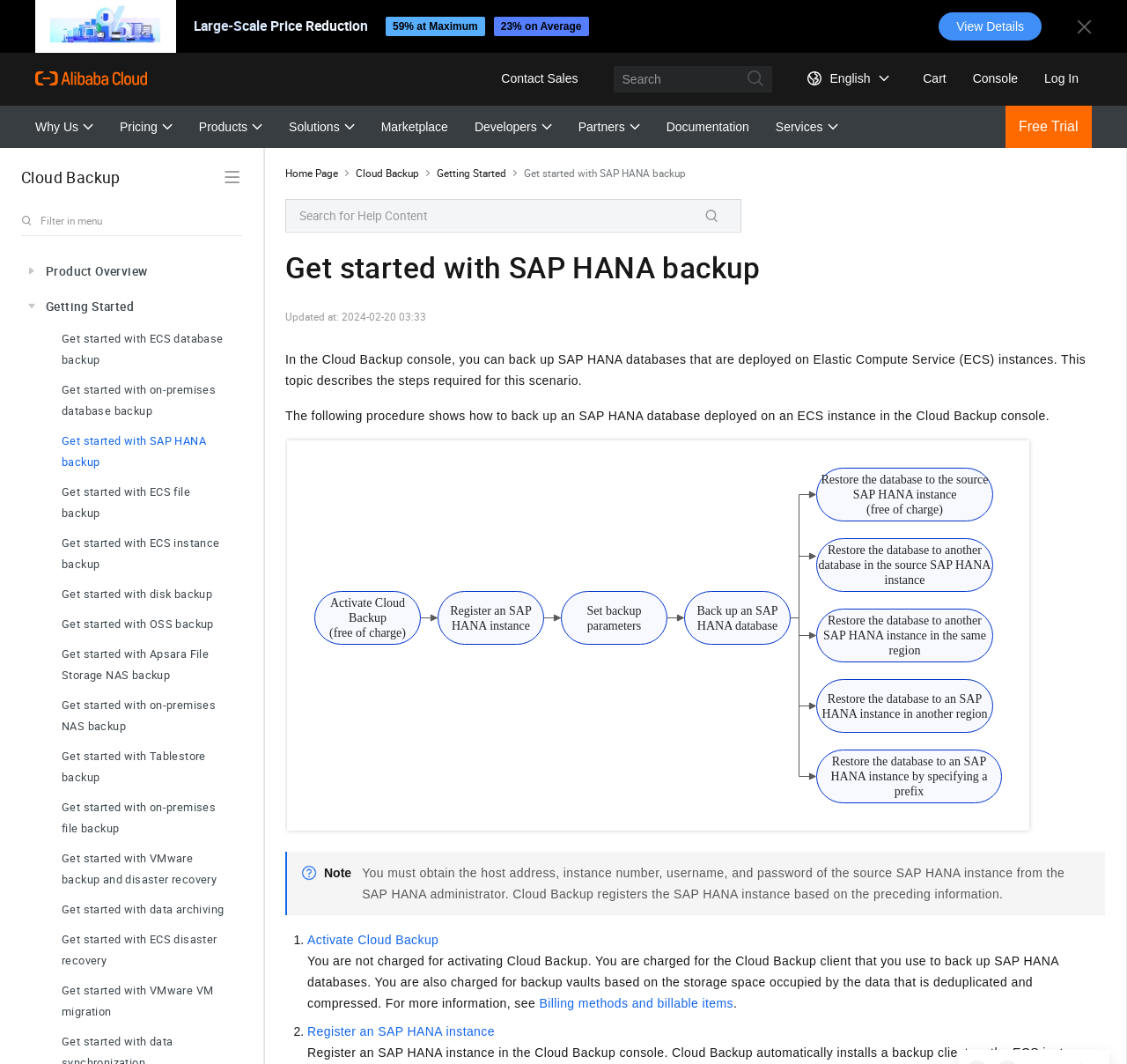Provide a one-word or short-phrase answer to the question:
Where can I find the search bar on this webpage?

Top right corner